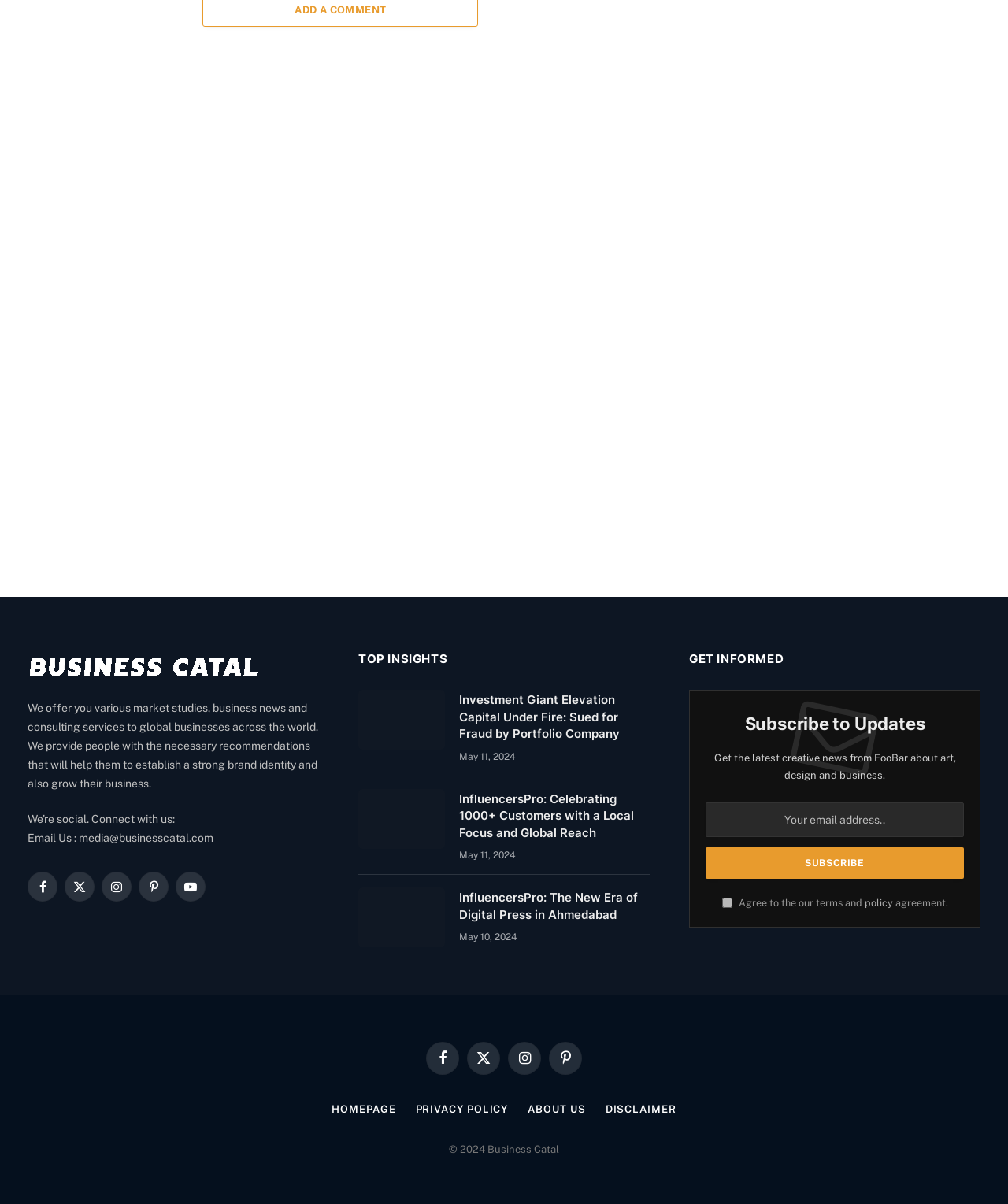Based on the image, give a detailed response to the question: What is the company's email address?

The company's email address can be found in the top section of the webpage, where it says 'Email Us : media@businesscatal.com'.